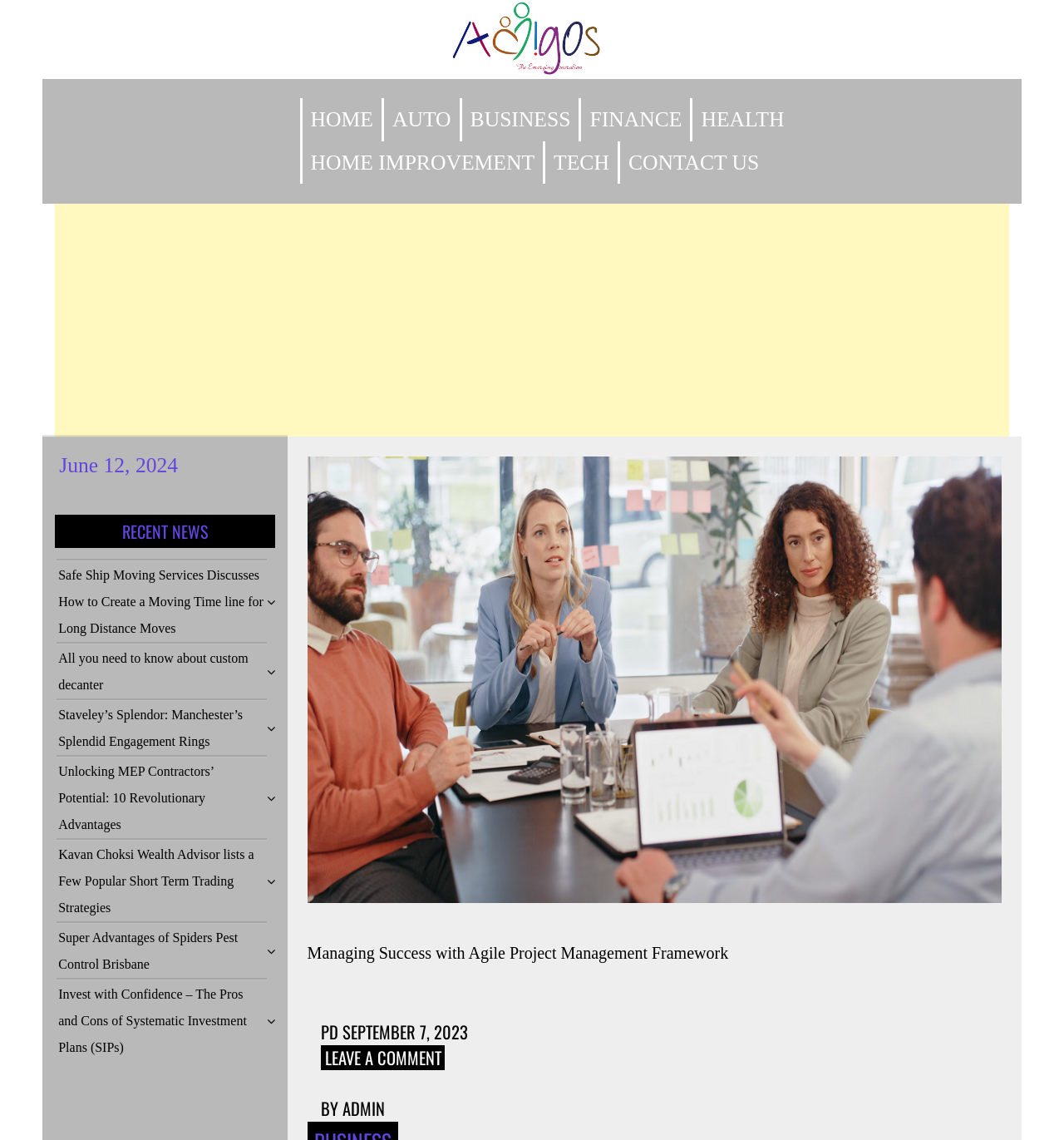Create a detailed summary of all the visual and textual information on the webpage.

The webpage appears to be a blog or news website with a focus on project management and AgilePM training. At the top, there is a navigation menu with links to various categories such as "HOME", "AUTO", "BUSINESS", "FINANCE", "HEALTH", "HOME IMPROVEMENT", "TECH", and "CONTACT US". 

Below the navigation menu, there is a large advertisement iframe that takes up most of the width of the page. Above the advertisement, there is a heading that reads "My WordPress Blog" and a date "June 12, 2024". 

To the right of the advertisement, there is a section with a heading "RECENT NEWS" that lists several news articles with links. The articles have titles such as "Safe Ship Moving Services Discusses How to Create a Moving Time line for Long Distance Moves", "All you need to know about custom decanter", and "Unlocking MEP Contractors’ Potential: 10 Revolutionary Advantages". 

Below the news section, there is a large image with a heading "Managing Success with Agile Project Management Framework" and a subheading "PD". There is also a link to a date "SEPTEMBER 7, 2023" and a link to leave a comment on the article. The article appears to be the main content of the page, and it discusses the benefits of AgilePM training and certification for project management success.